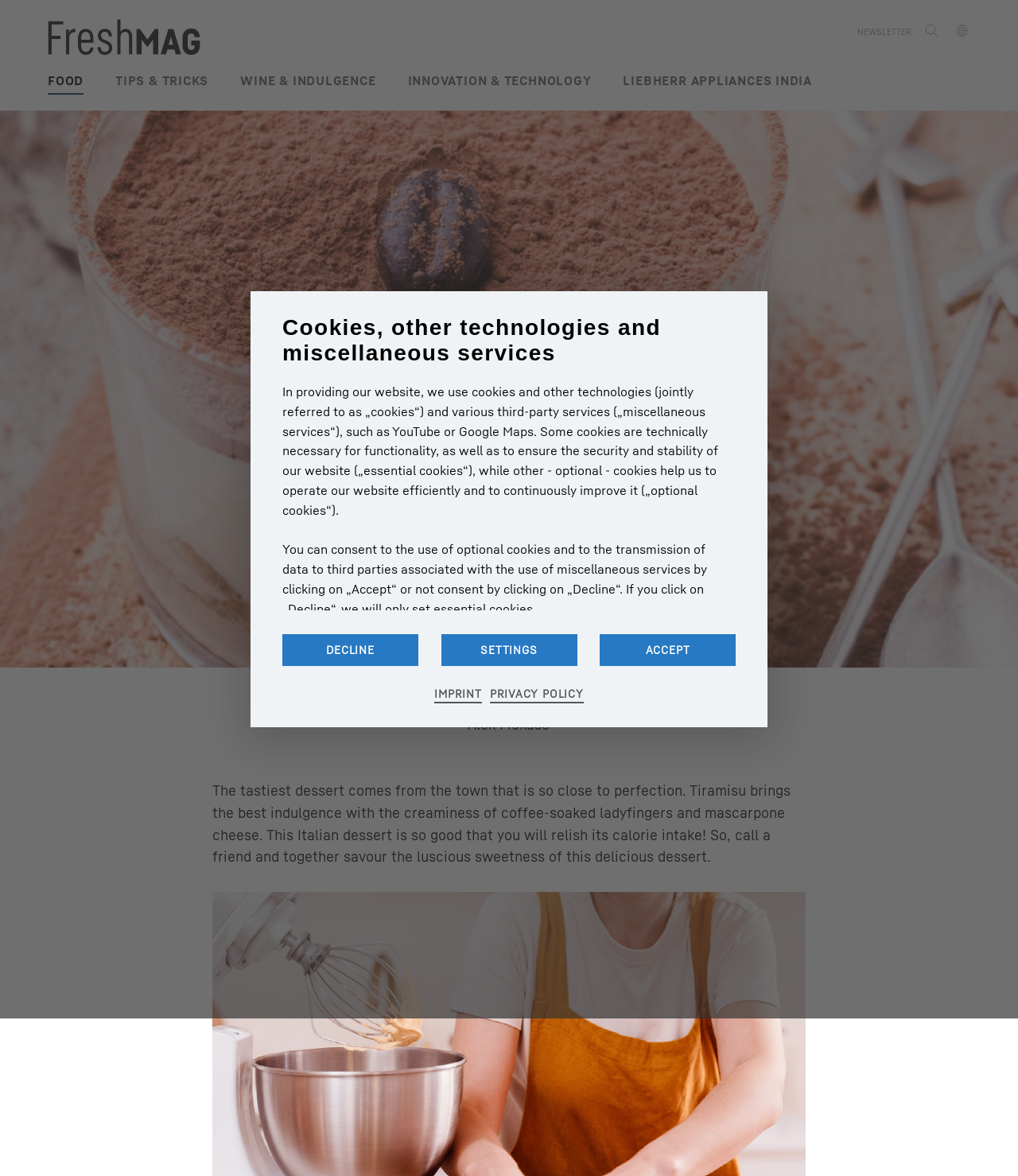What are the categories available on the website?
Give a one-word or short-phrase answer derived from the screenshot.

FOOD, TIPS & TRICKS, etc.